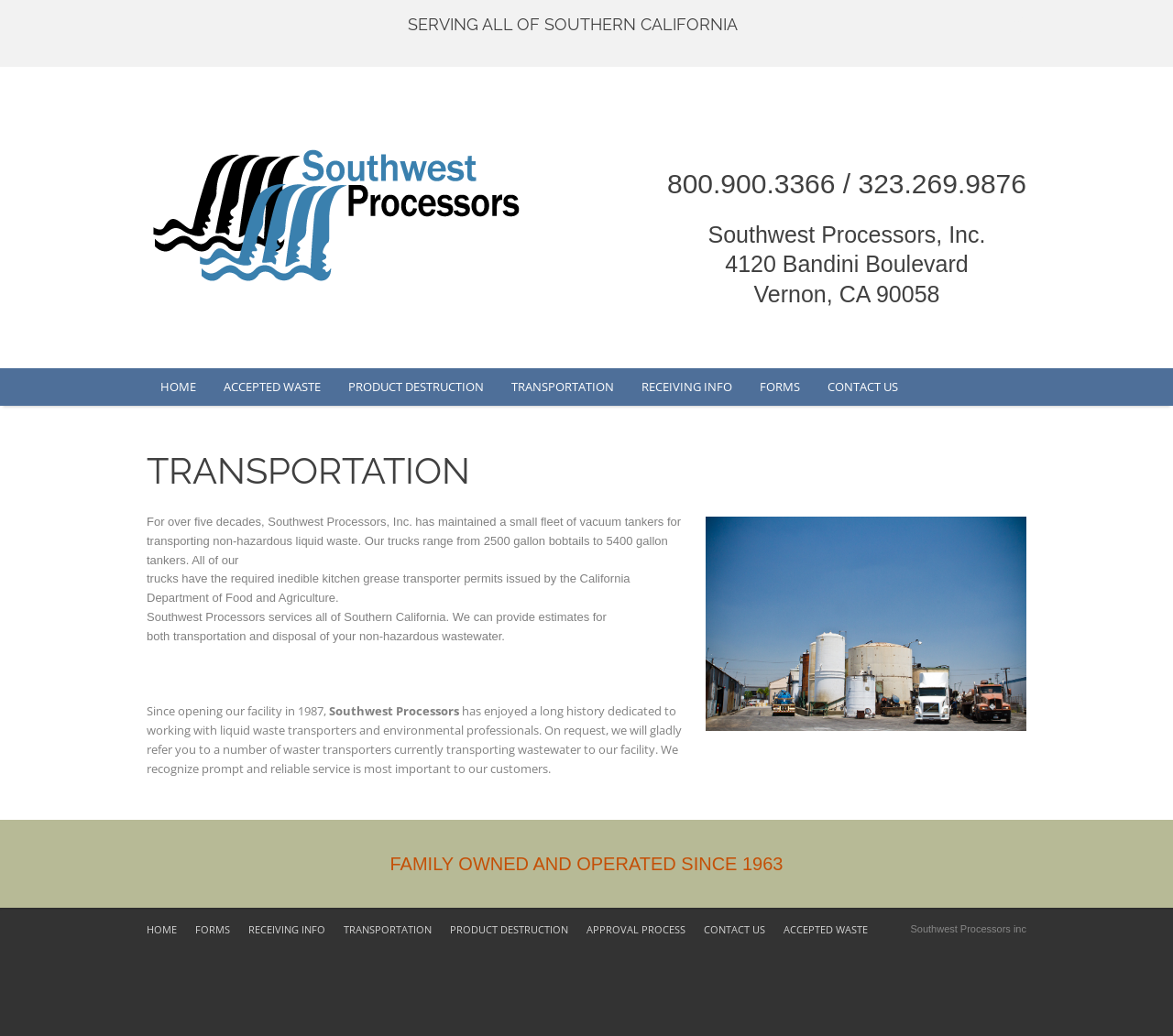Show the bounding box coordinates of the element that should be clicked to complete the task: "Get an estimate for transportation and disposal".

[0.125, 0.589, 0.517, 0.621]